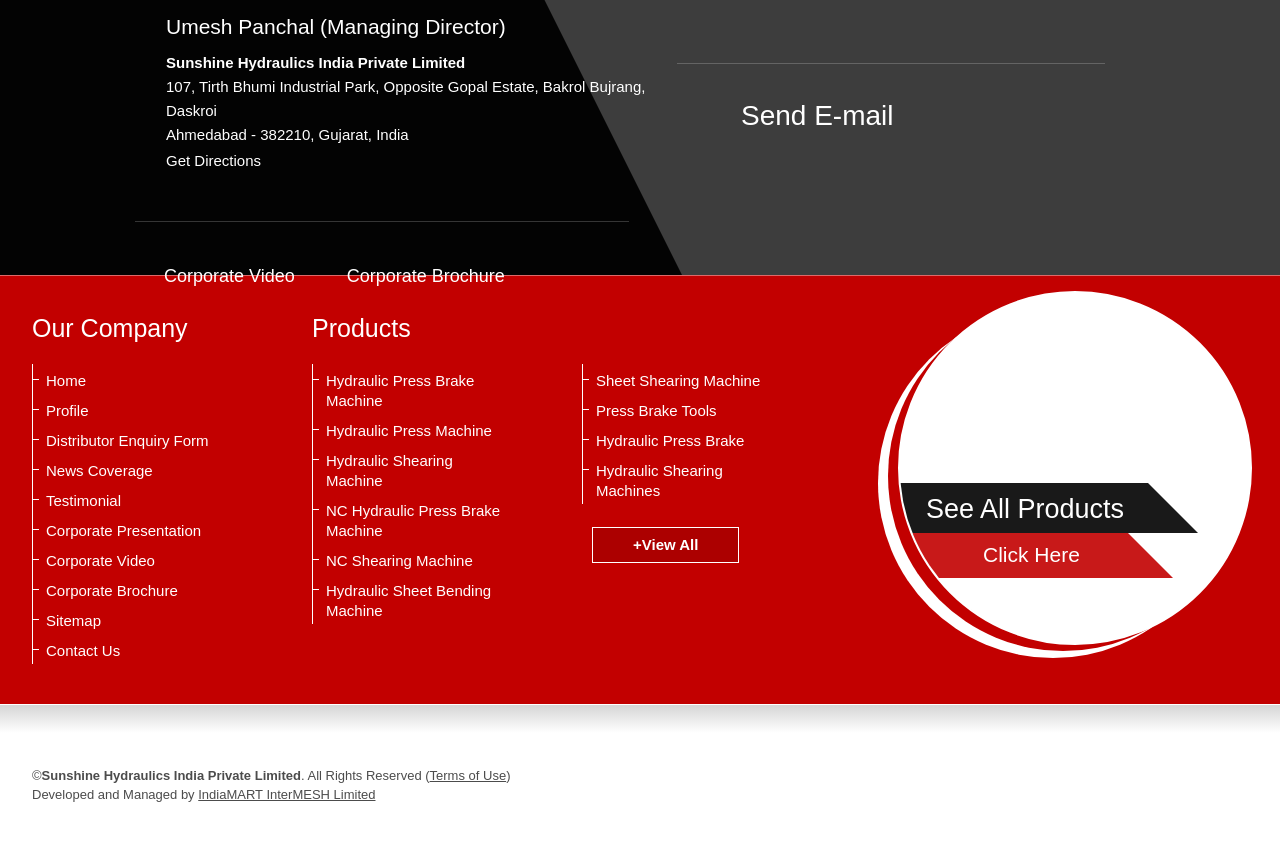What is the address of the company?
Refer to the image and offer an in-depth and detailed answer to the question.

The address of the company can be found in the top section of the webpage, where it is written in a static text element. The address is '107, Tirth Bhumi Industrial Park, Opposite Gopal Estate, Bakrol Bujrang, Daskroi, Ahmedabad - 382210, Gujarat, India'.